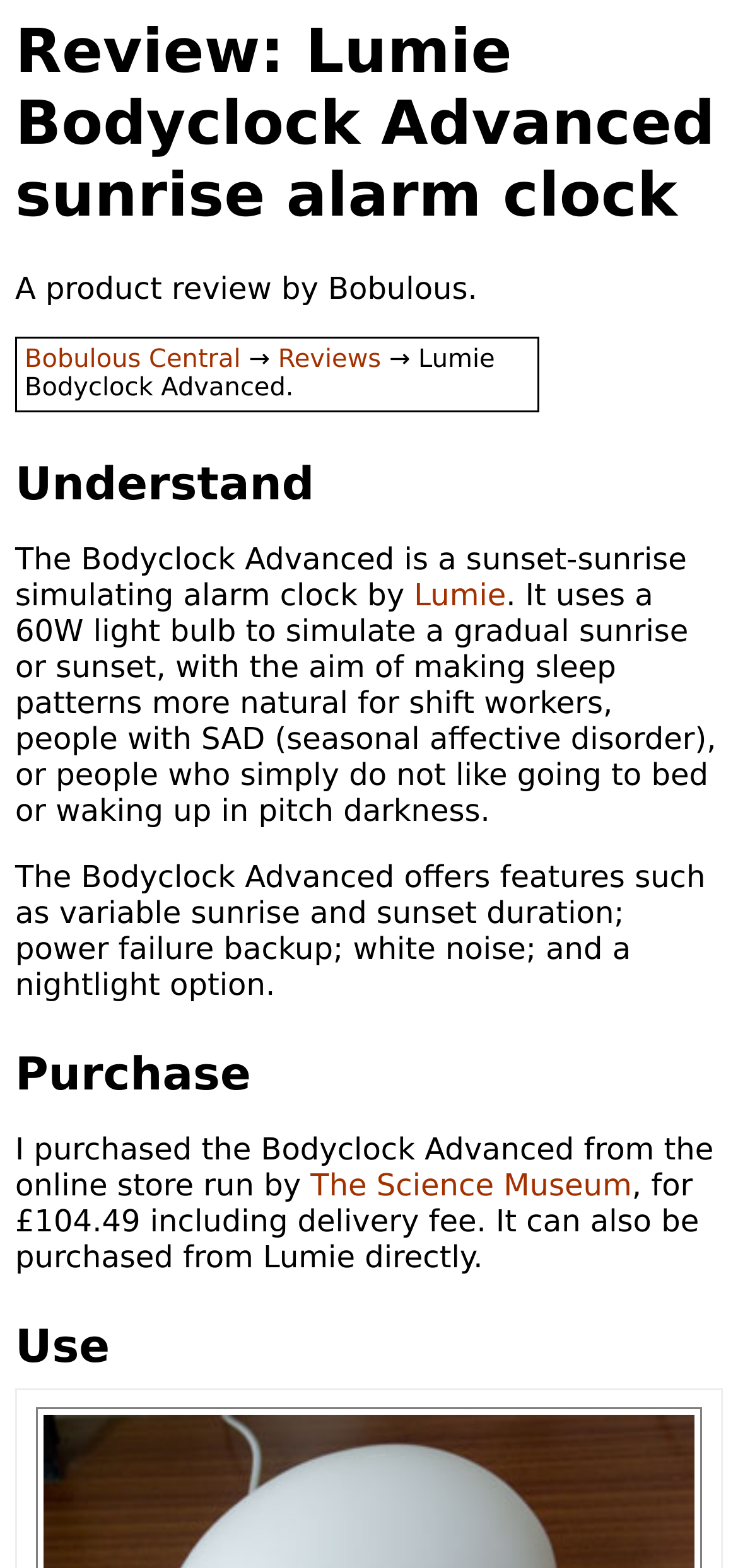Using the format (top-left x, top-left y, bottom-right x, bottom-right y), provide the bounding box coordinates for the described UI element. All values should be floating point numbers between 0 and 1: Lumie

[0.561, 0.368, 0.686, 0.391]